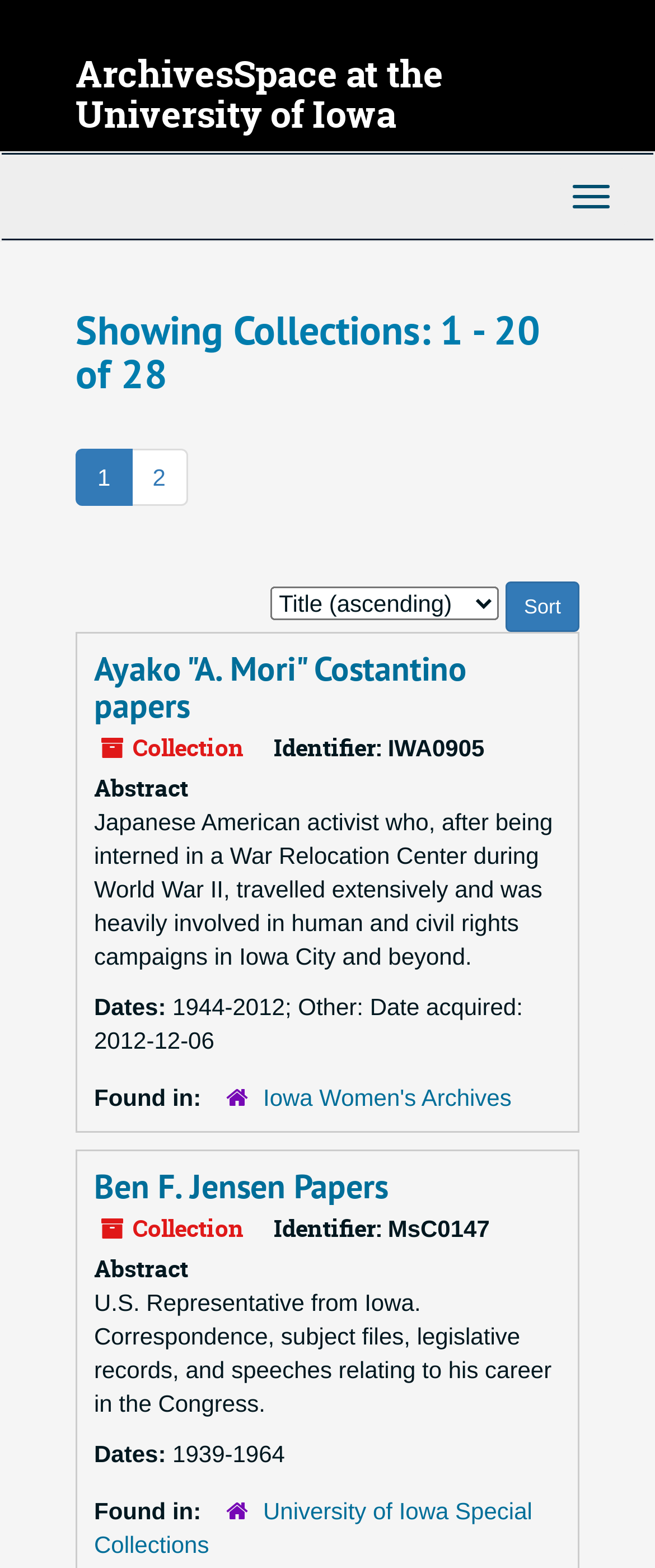Please extract and provide the main headline of the webpage.

ArchivesSpace at the University of Iowa